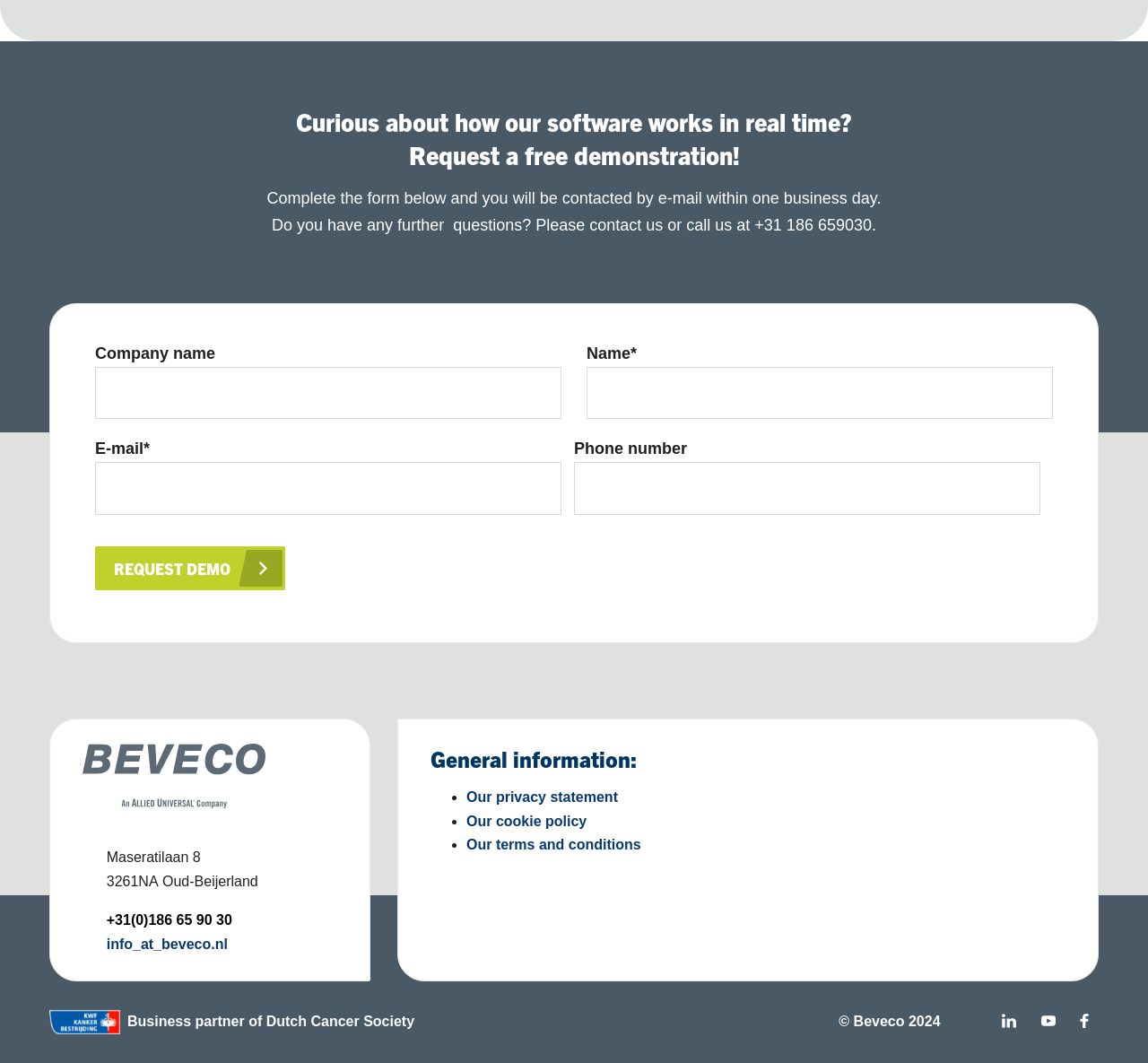How many social media links are present at the bottom?
By examining the image, provide a one-word or phrase answer.

4